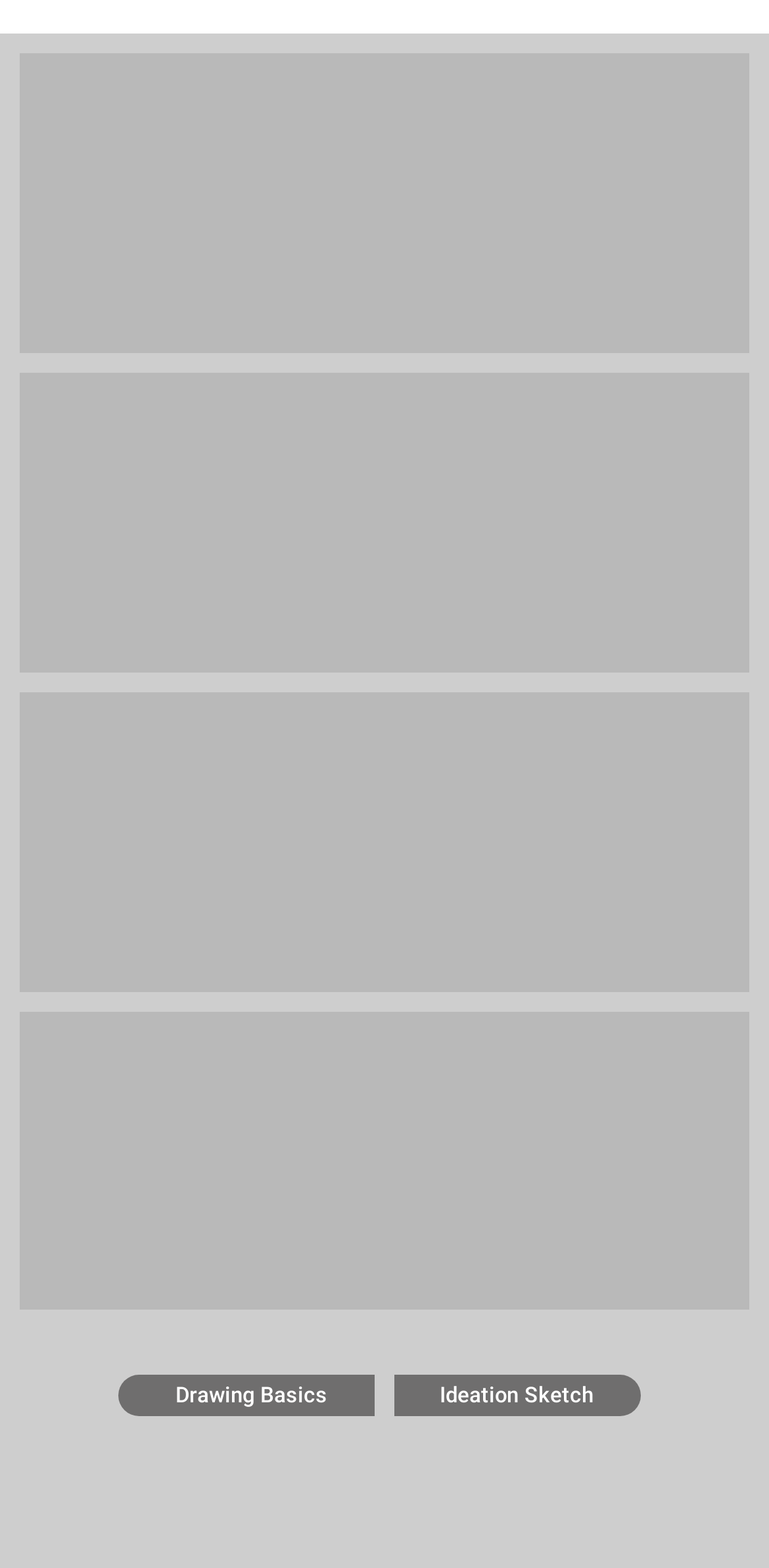What is the position of the image in the second product?
Look at the image and provide a short answer using one word or a phrase.

Below the text